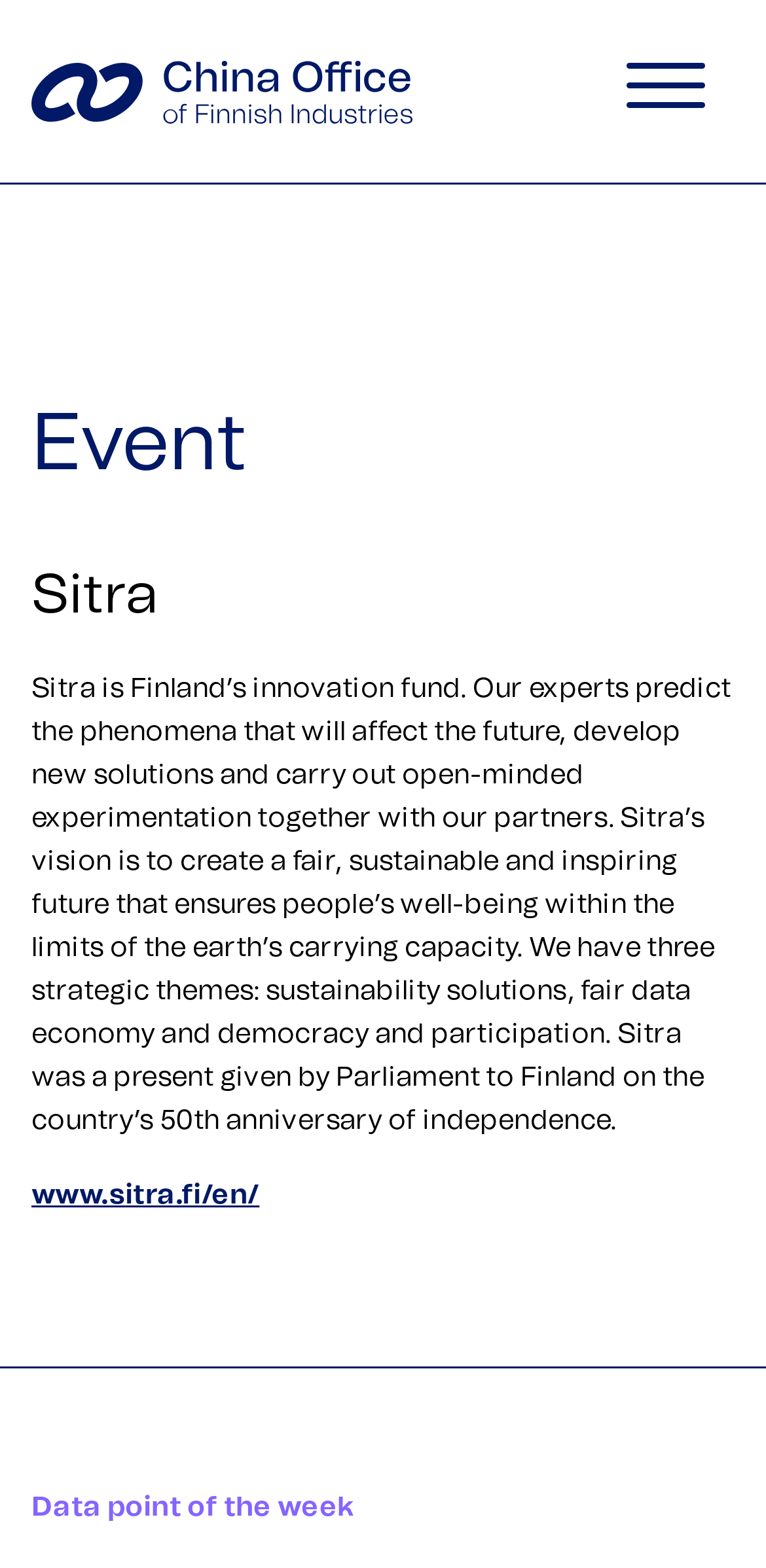Locate and provide the bounding box coordinates for the HTML element that matches this description: "parent_node: Home".

[0.041, 0.038, 0.539, 0.078]